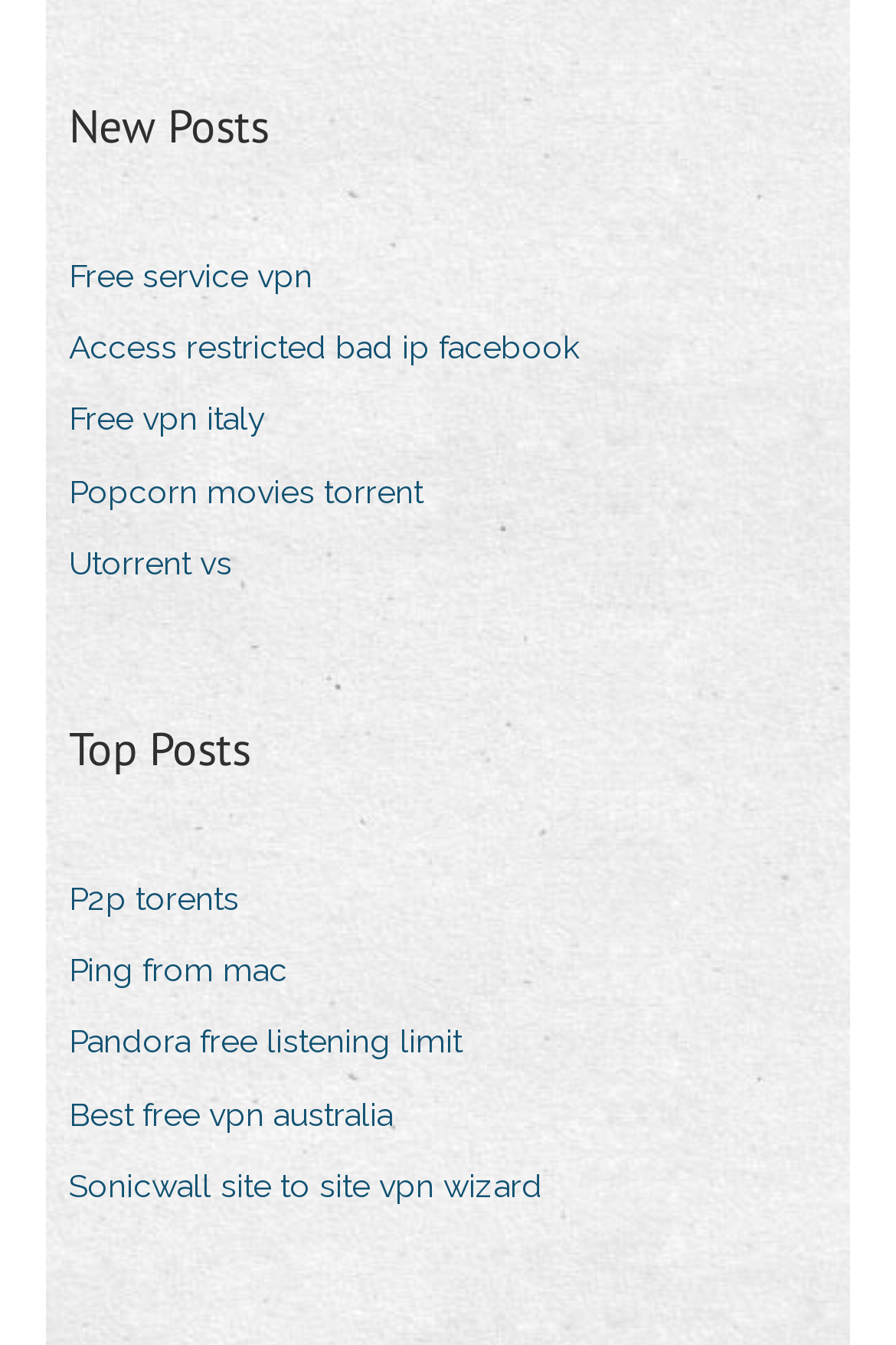Are there any links related to VPN on the webpage?
Use the image to answer the question with a single word or phrase.

Yes